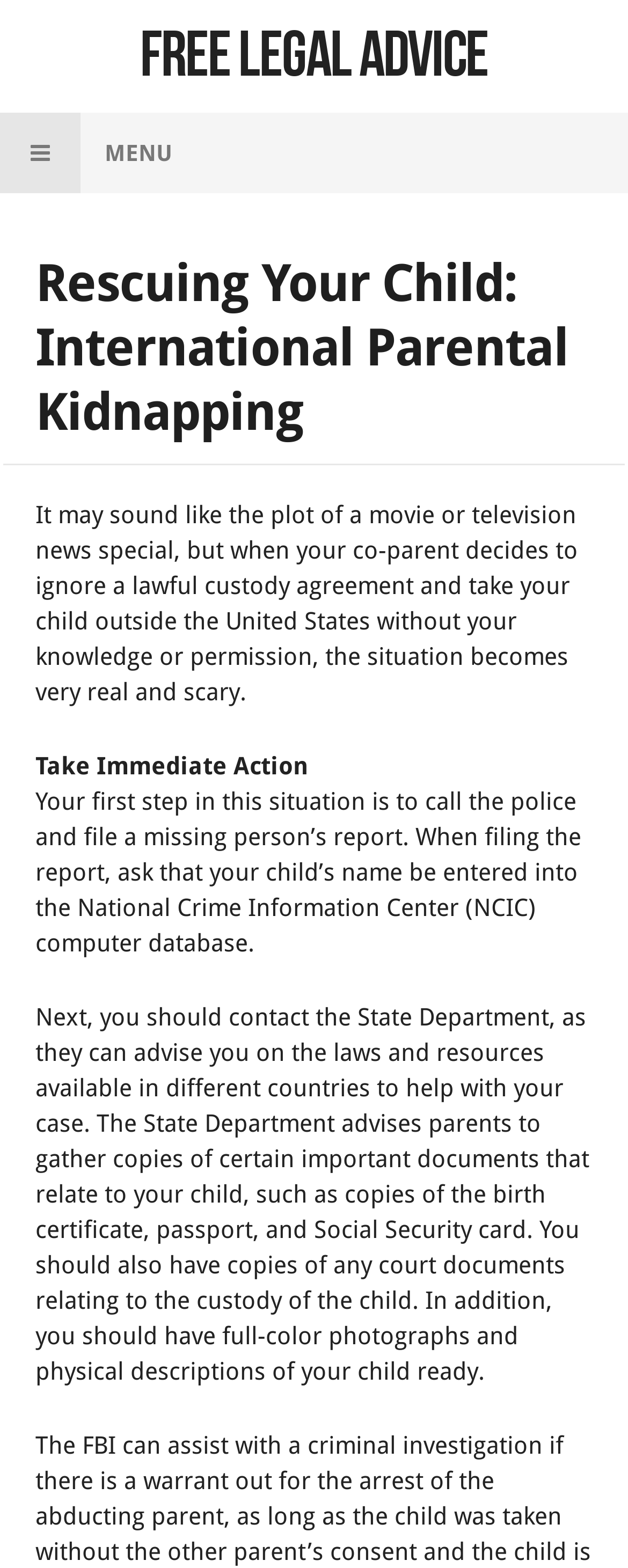Determine the bounding box coordinates for the UI element matching this description: "Menu".

[0.0, 0.072, 0.274, 0.123]